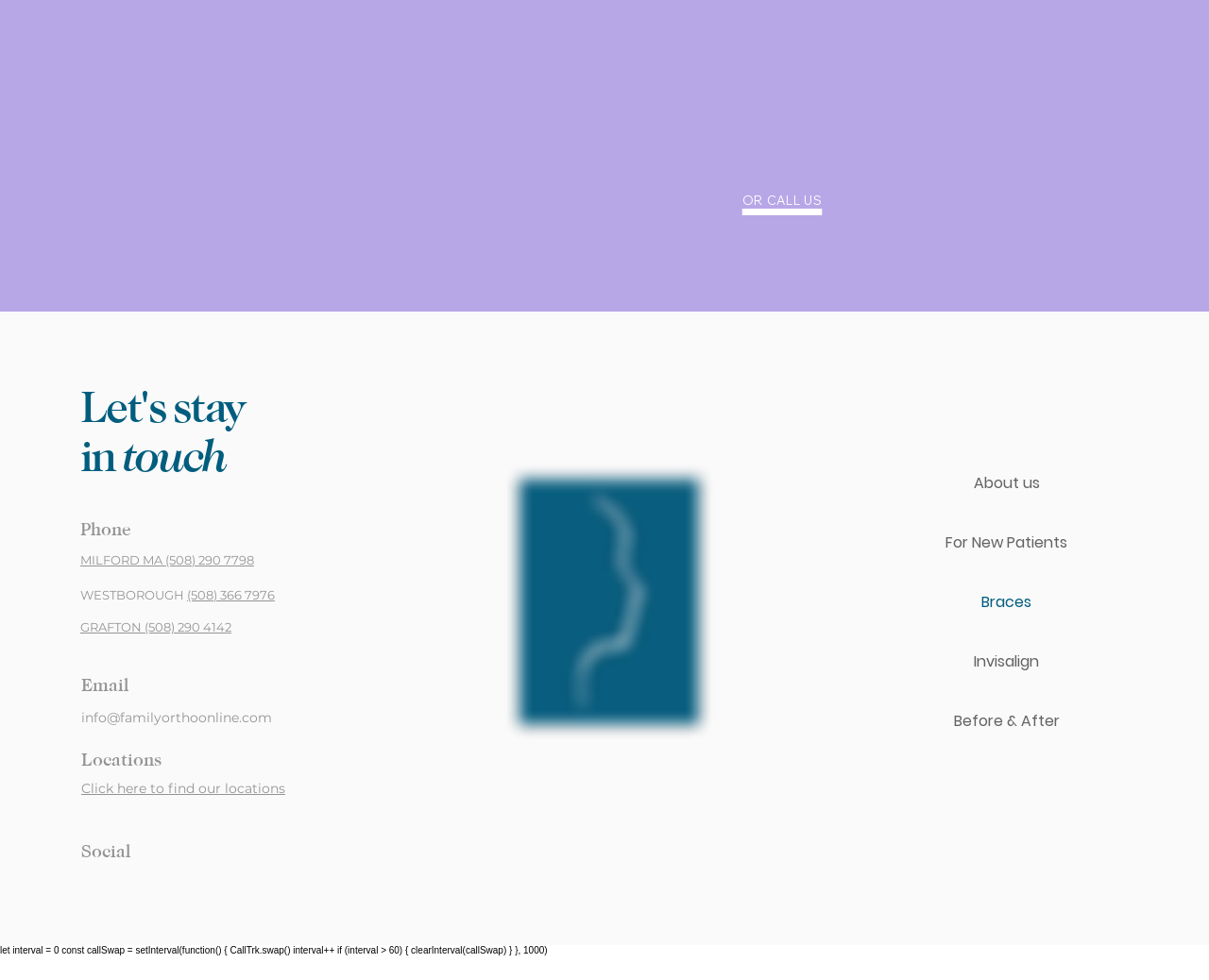Please specify the bounding box coordinates of the element that should be clicked to execute the given instruction: 'Call the office'. Ensure the coordinates are four float numbers between 0 and 1, expressed as [left, top, right, bottom].

[0.614, 0.196, 0.68, 0.212]